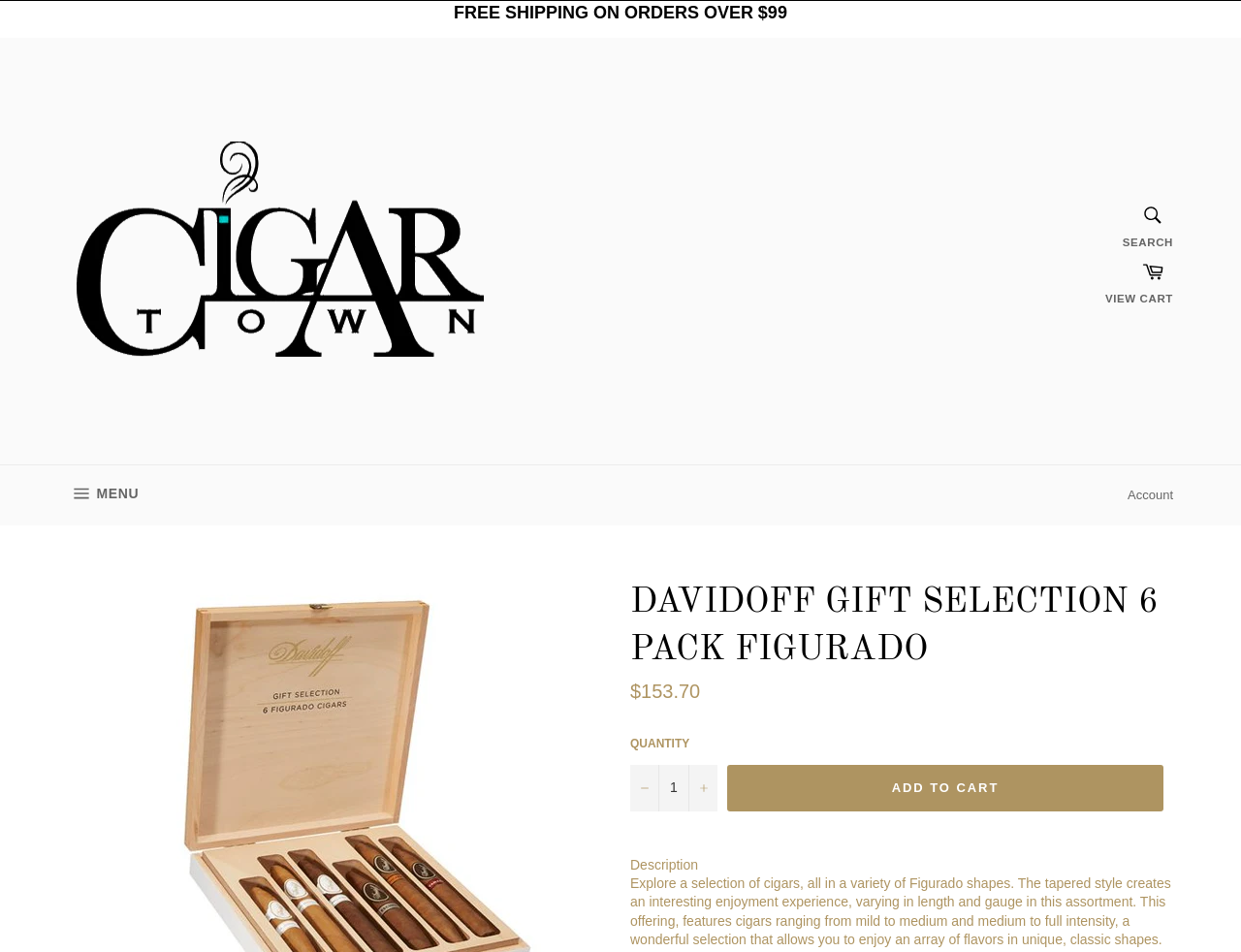Please specify the bounding box coordinates for the clickable region that will help you carry out the instruction: "Navigate to account".

[0.901, 0.49, 0.953, 0.549]